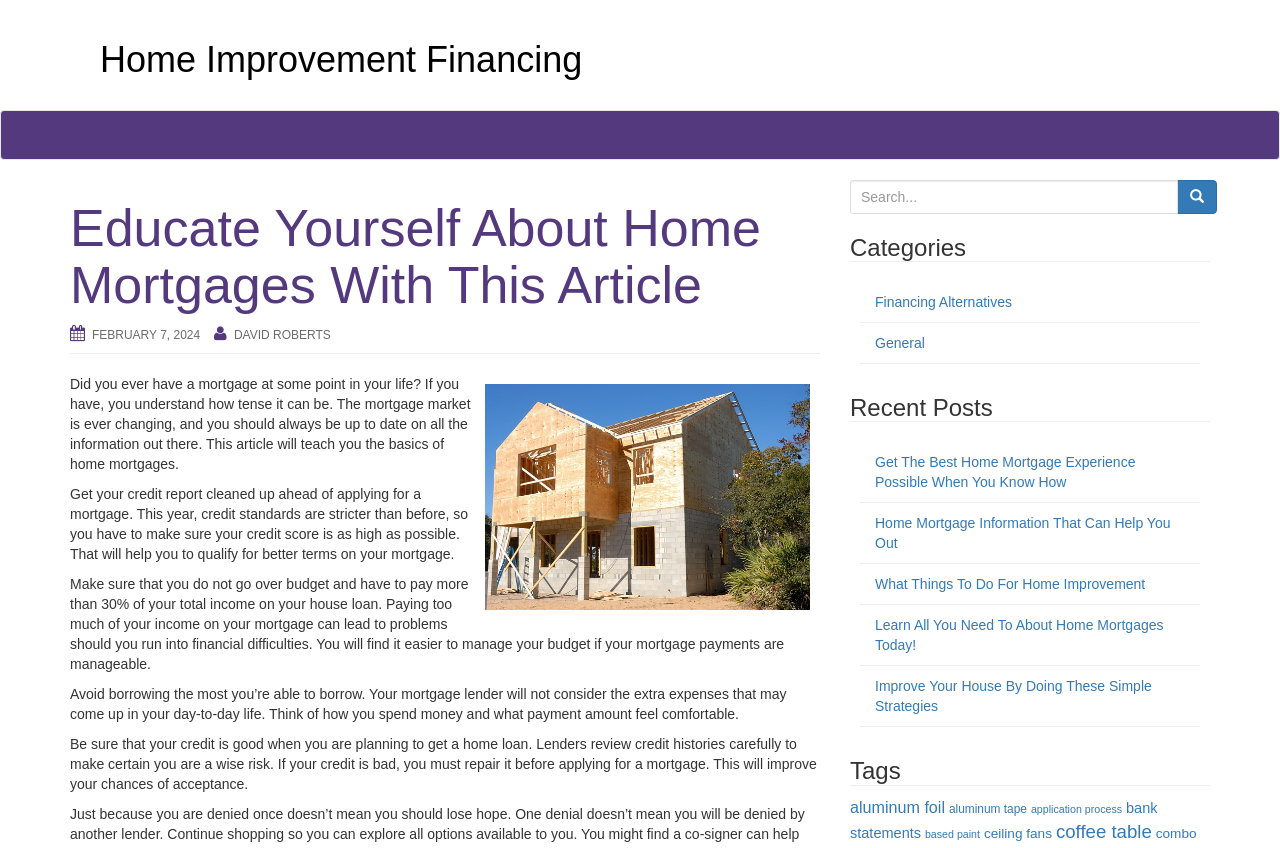Can you provide the bounding box coordinates for the element that should be clicked to implement the instruction: "Explore financing alternatives"?

[0.684, 0.347, 0.791, 0.366]